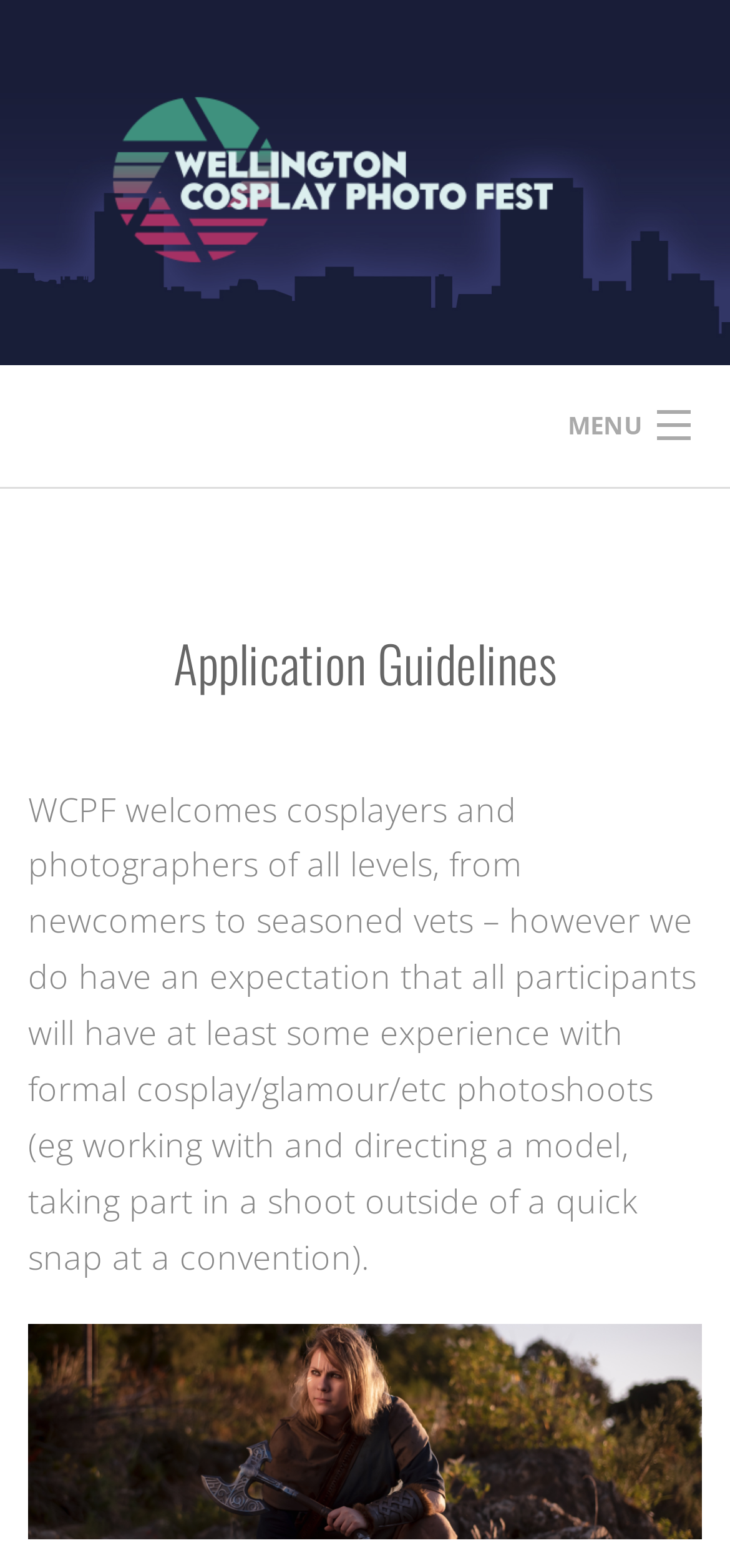How many links are in the menu?
Please use the image to provide a one-word or short phrase answer.

8